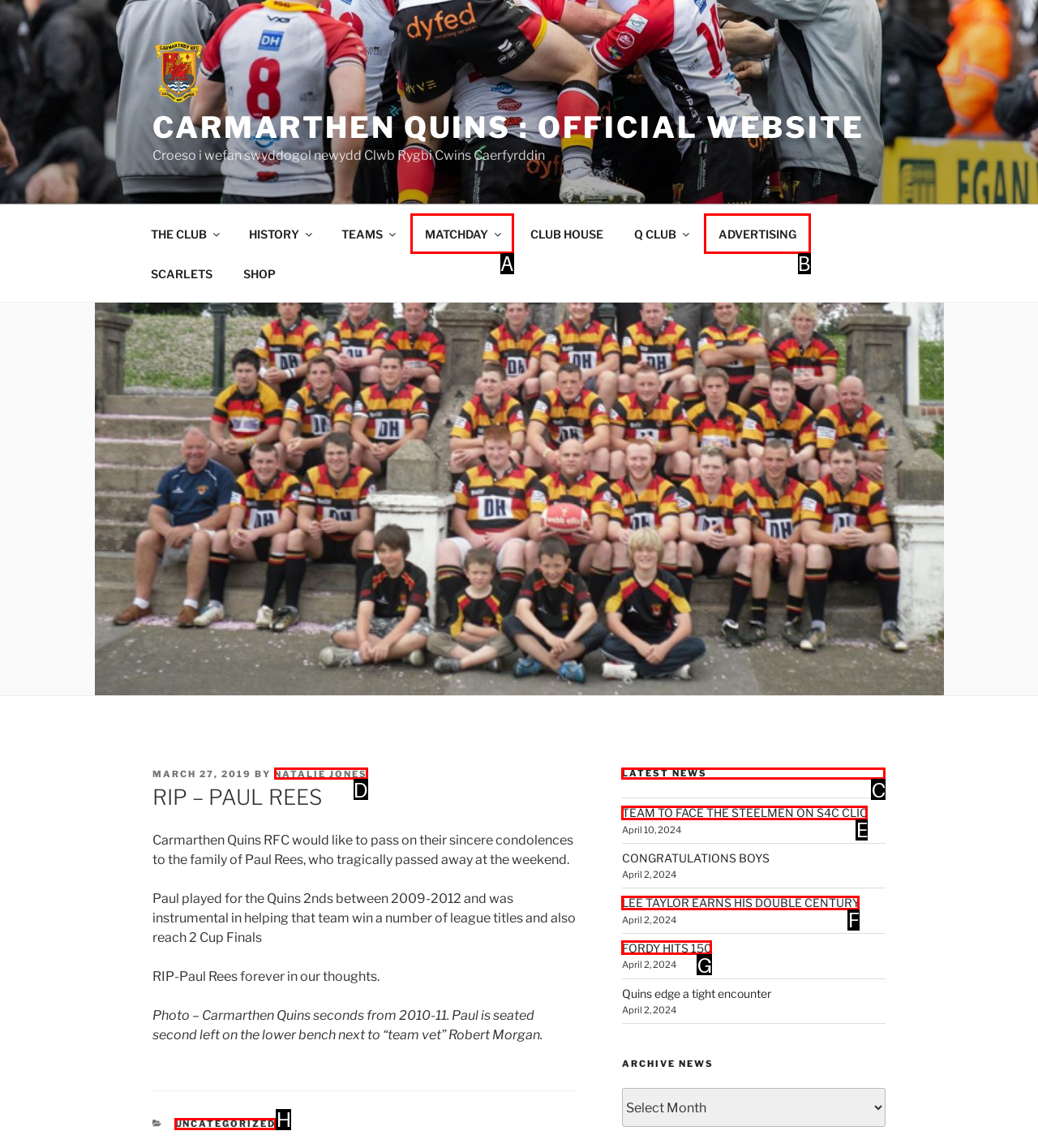Which letter corresponds to the correct option to complete the task: View the LATEST NEWS?
Answer with the letter of the chosen UI element.

C